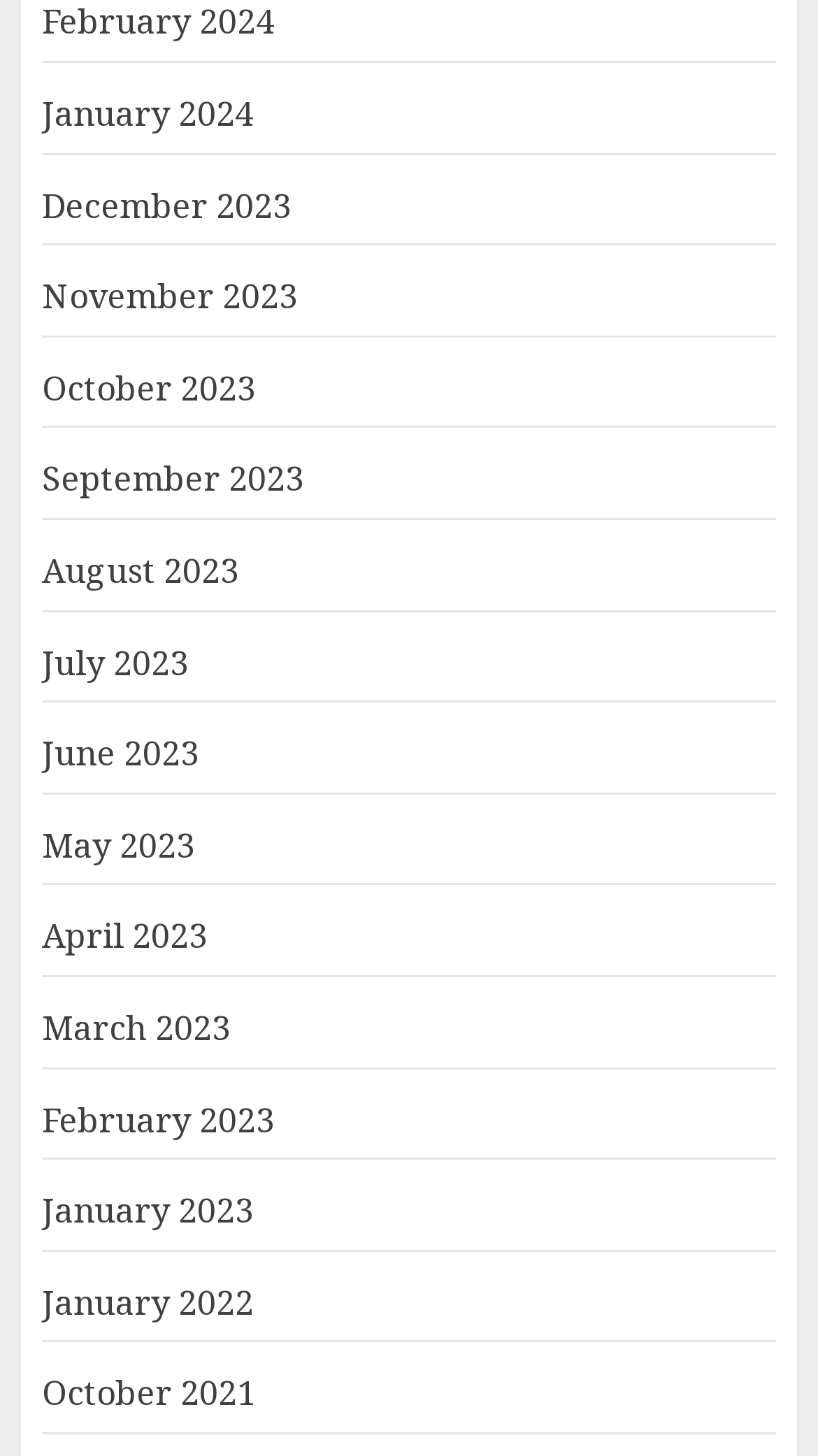Specify the bounding box coordinates of the area to click in order to execute this command: 'Go to December 2023'. The coordinates should consist of four float numbers ranging from 0 to 1, and should be formatted as [left, top, right, bottom].

[0.051, 0.125, 0.356, 0.158]